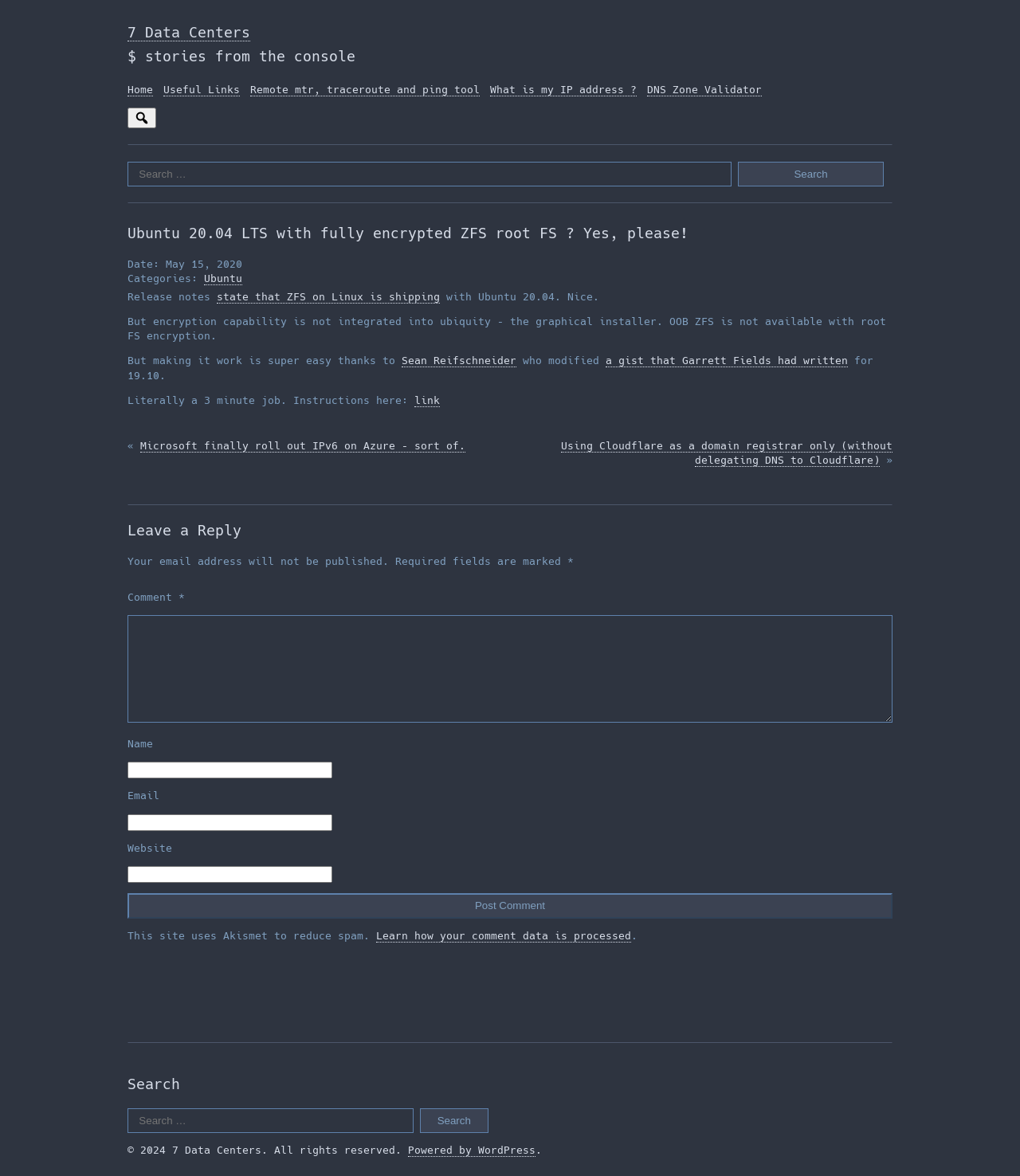Please give a concise answer to this question using a single word or phrase: 
What is the purpose of the search box?

To search the website